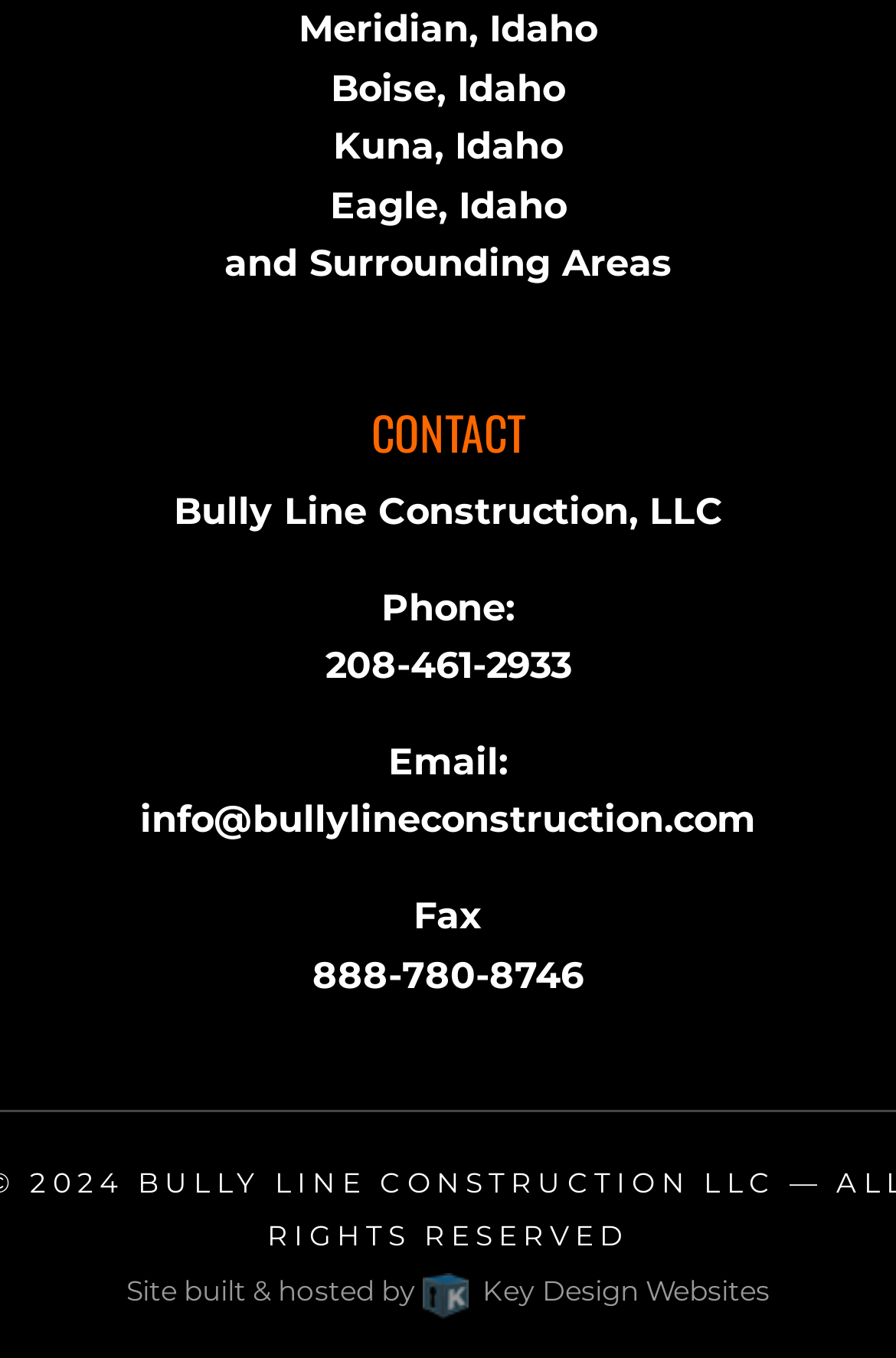What is the fax number?
Using the image as a reference, answer the question with a short word or phrase.

888-780-8746